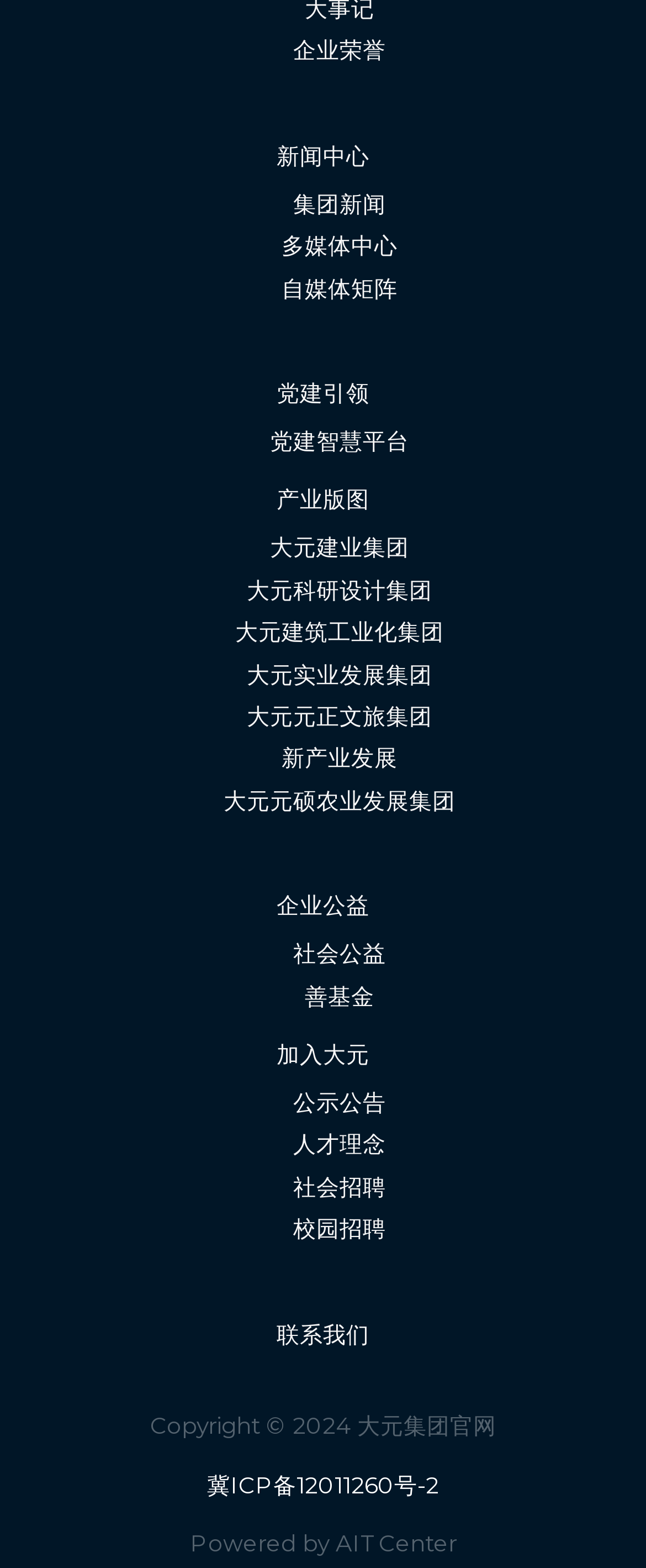Please identify the bounding box coordinates of the area that needs to be clicked to fulfill the following instruction: "Click 企业荣誉."

[0.454, 0.024, 0.597, 0.04]